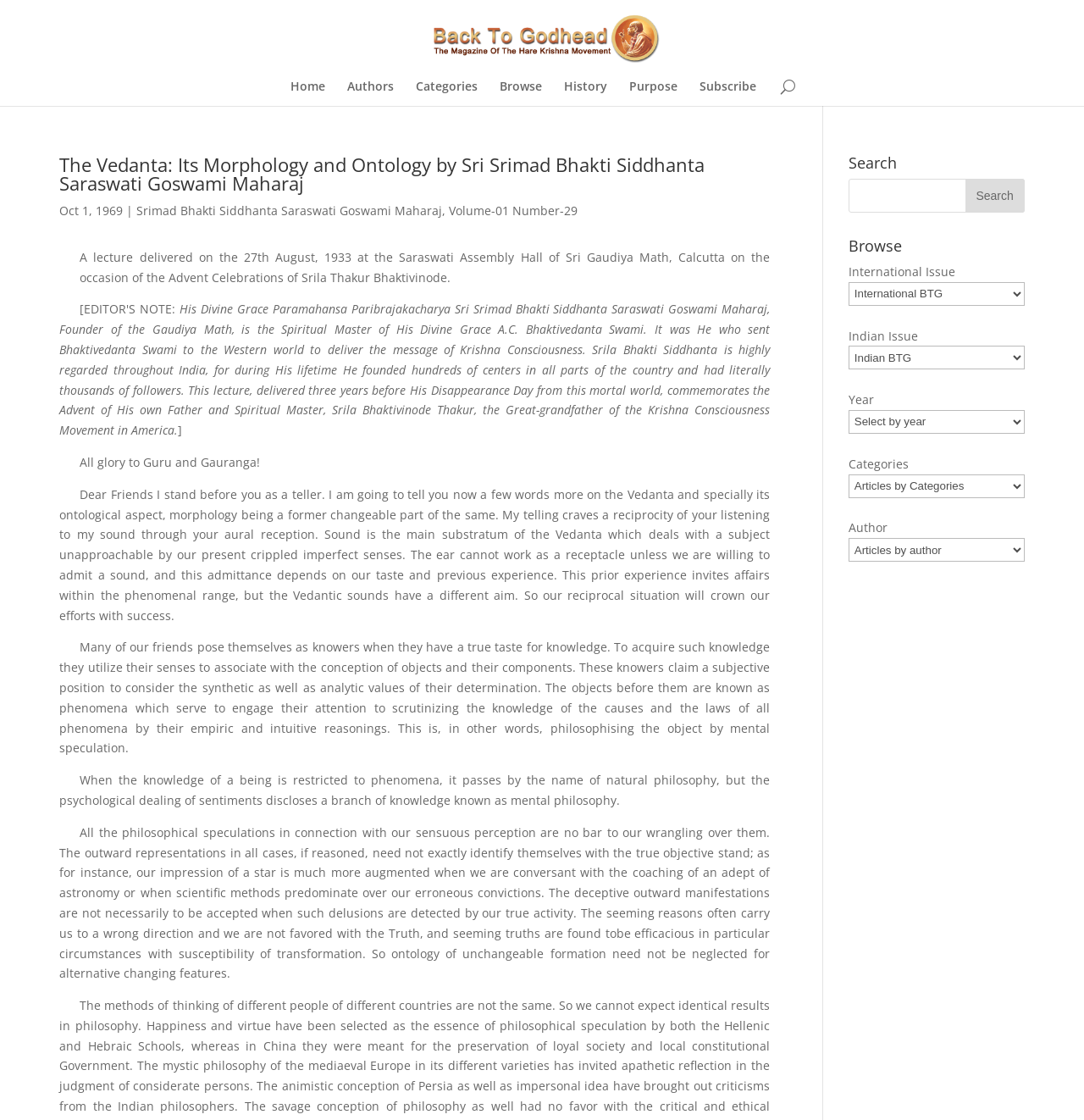What is the date of the lecture?
Please provide a comprehensive answer based on the information in the image.

I found the answer by reading the text 'A lecture delivered on the 27th August, 1933...' which provides the date of the lecture.